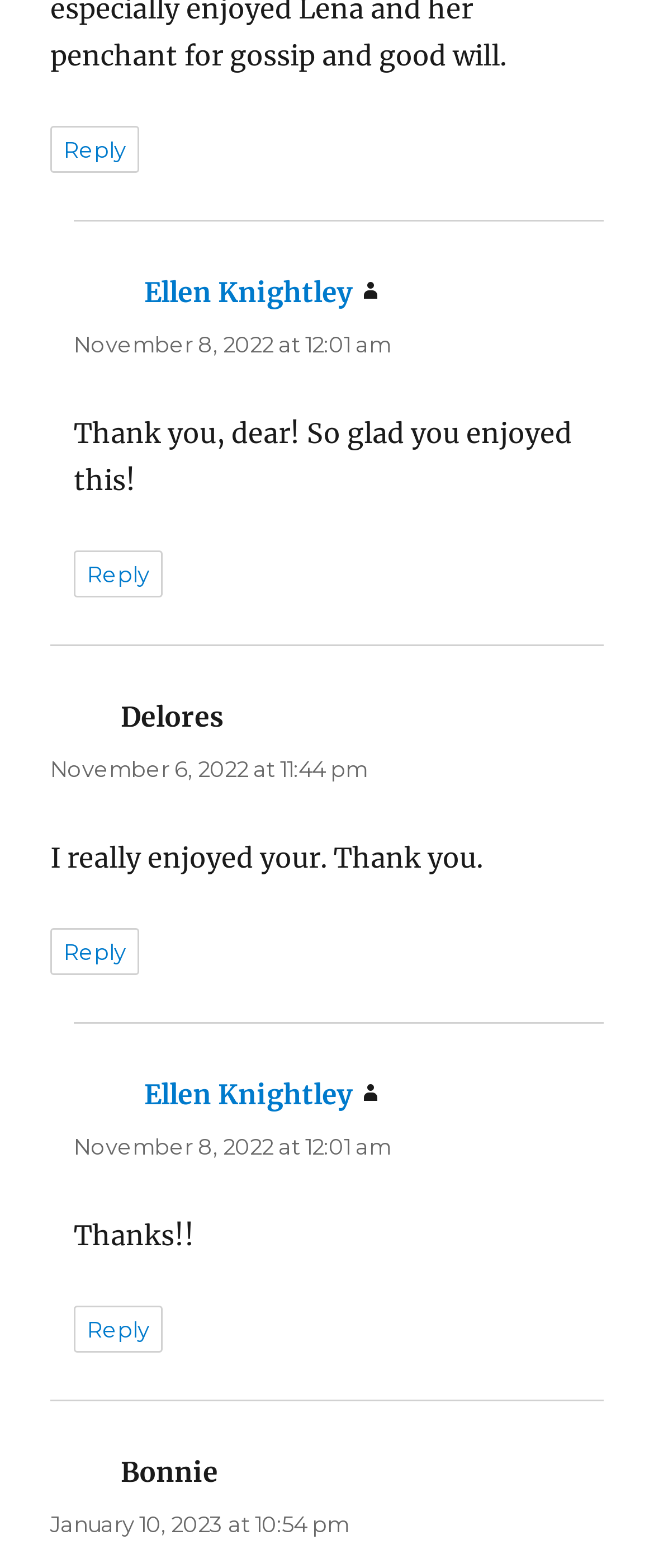Find the bounding box coordinates of the clickable area required to complete the following action: "Reply to Delores".

[0.077, 0.592, 0.213, 0.622]